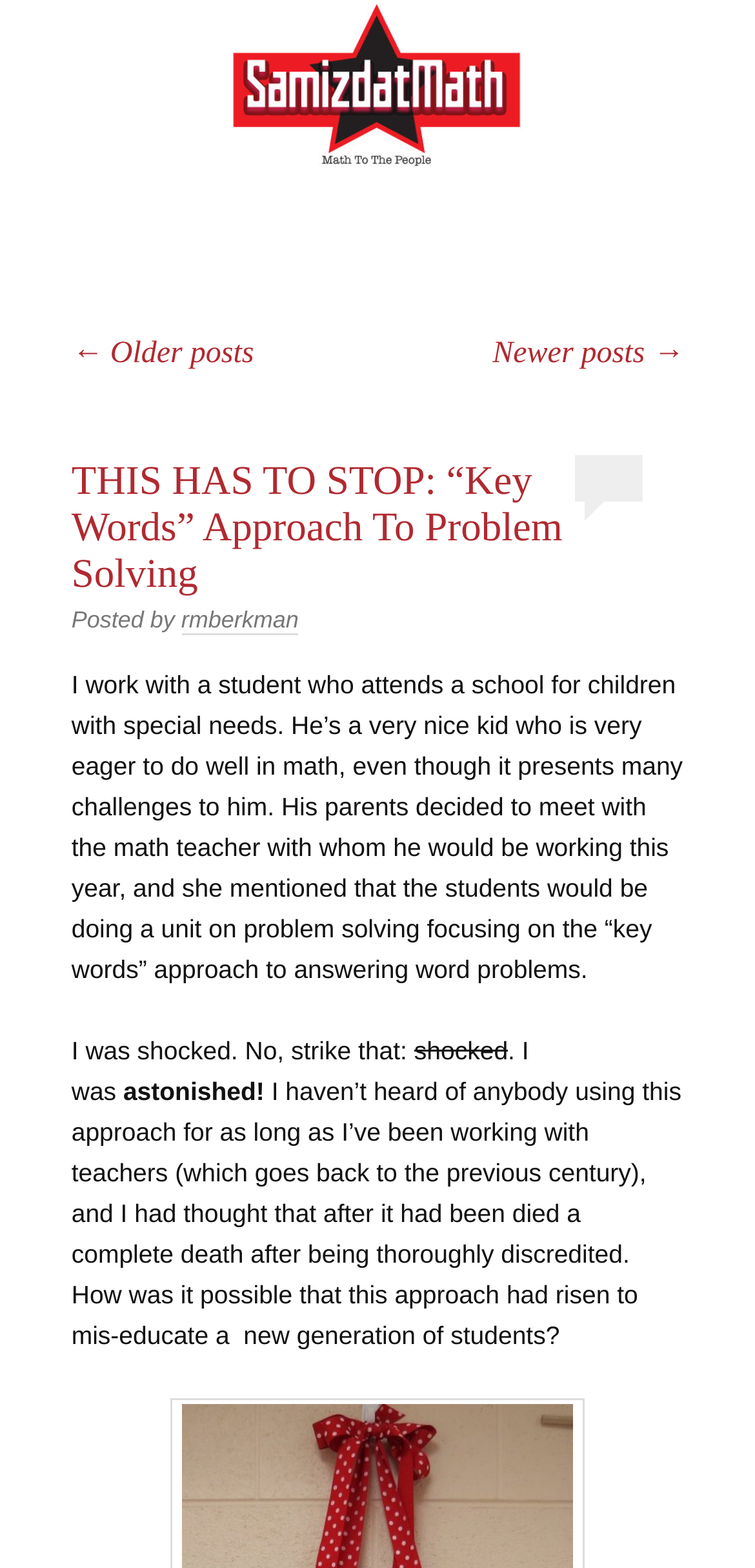Extract the bounding box for the UI element that matches this description: "rmberkman".

[0.24, 0.387, 0.396, 0.405]